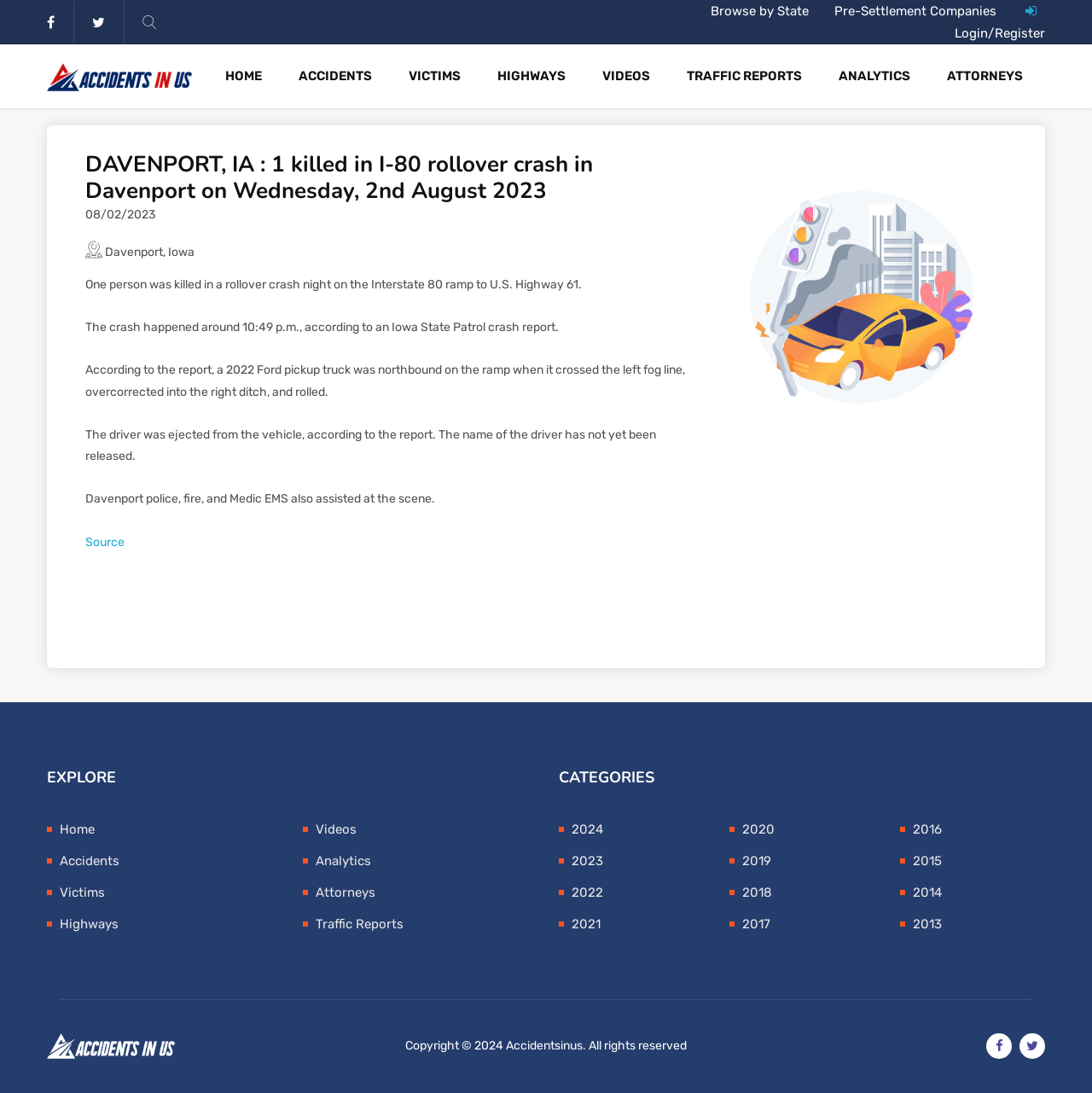Identify the bounding box coordinates for the UI element described as: "Browse by State".

[0.651, 0.003, 0.741, 0.017]